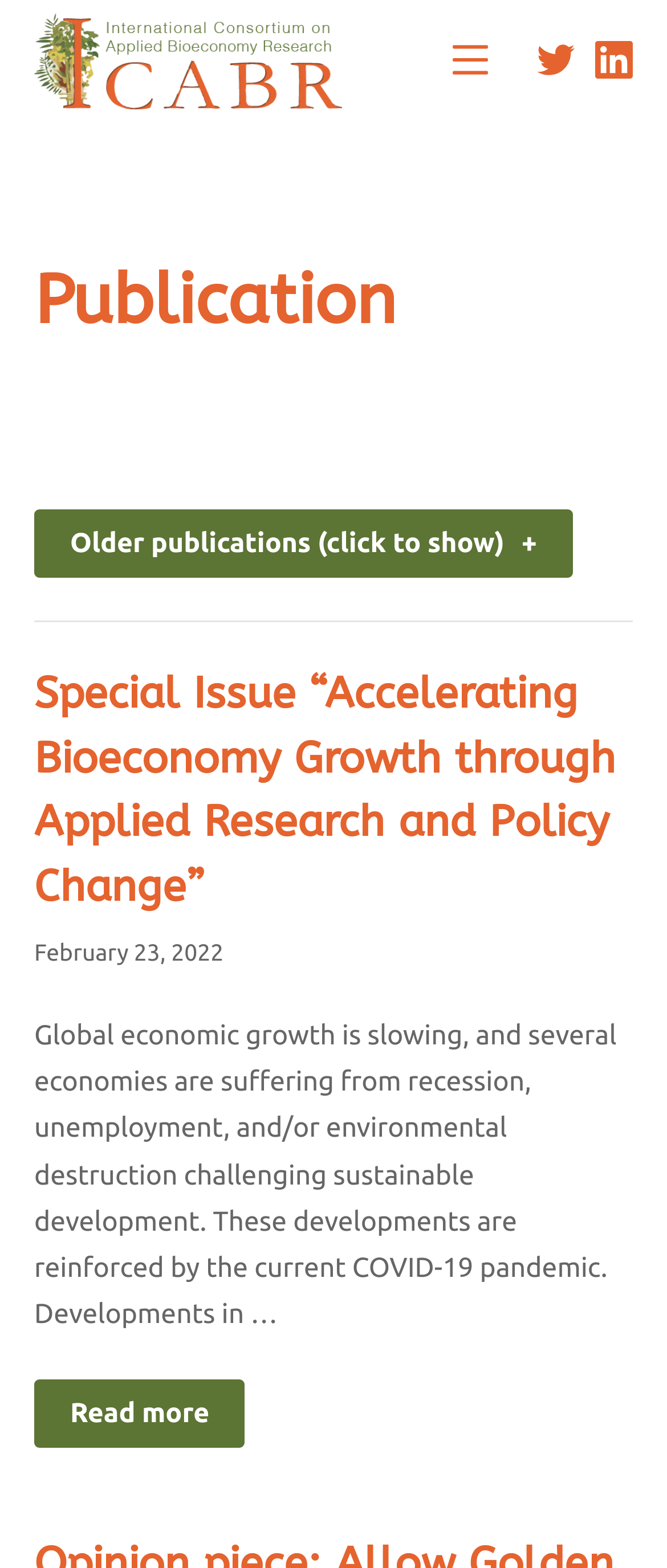Offer an in-depth caption of the entire webpage.

The webpage is titled "Publication – ICABR" and has a prominent link to "ICABR" at the top left corner. To the right of this link, there is a "Mobile Menu" button. On the top right corner, there are links to "Twitter" and "LinkedIn". 

Below the top section, there is a heading titled "Publication". Underneath this heading, there is a button labeled "Older publications (click to show)+". A horizontal separator line follows this button. 

The main content of the webpage is divided into sections. The first section has a heading titled "Special Issue “Accelerating Bioeconomy Growth through Applied Research and Policy Change”". This heading is accompanied by a link with the same title. Below this, there is a link showing the date "February 23, 2022". 

A paragraph of text follows, discussing global economic growth, recession, unemployment, and environmental destruction, as well as the impact of the COVID-19 pandemic. This text is followed by a "Read more" link. 

At the bottom right corner of the webpage, there is a "Back to Top" link.